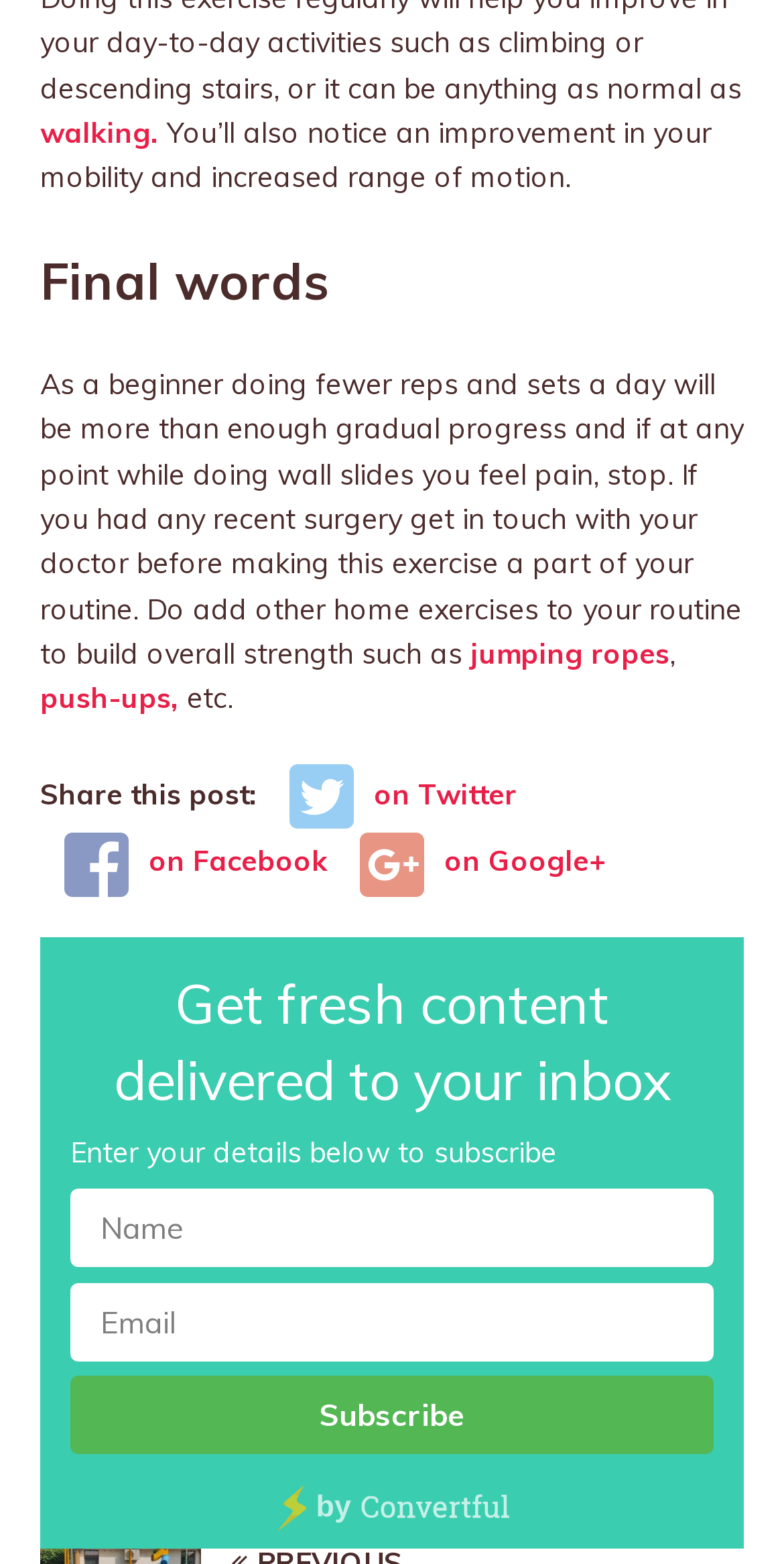What is required to subscribe to the newsletter?
Using the image as a reference, give a one-word or short phrase answer.

Name and Email